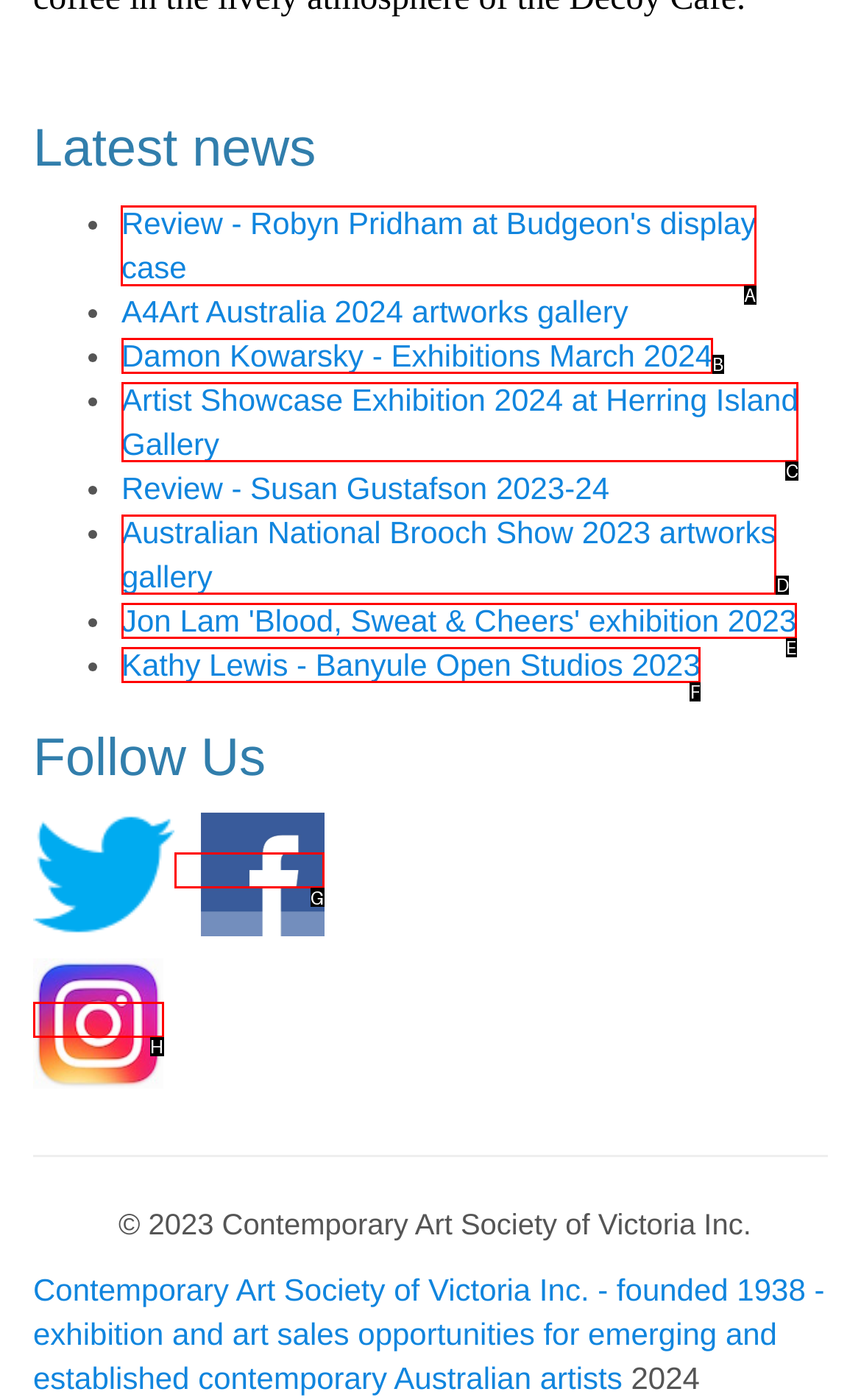Determine the letter of the UI element that you need to click to perform the task: Read review of Robyn Pridham at Budgeon's display case.
Provide your answer with the appropriate option's letter.

A